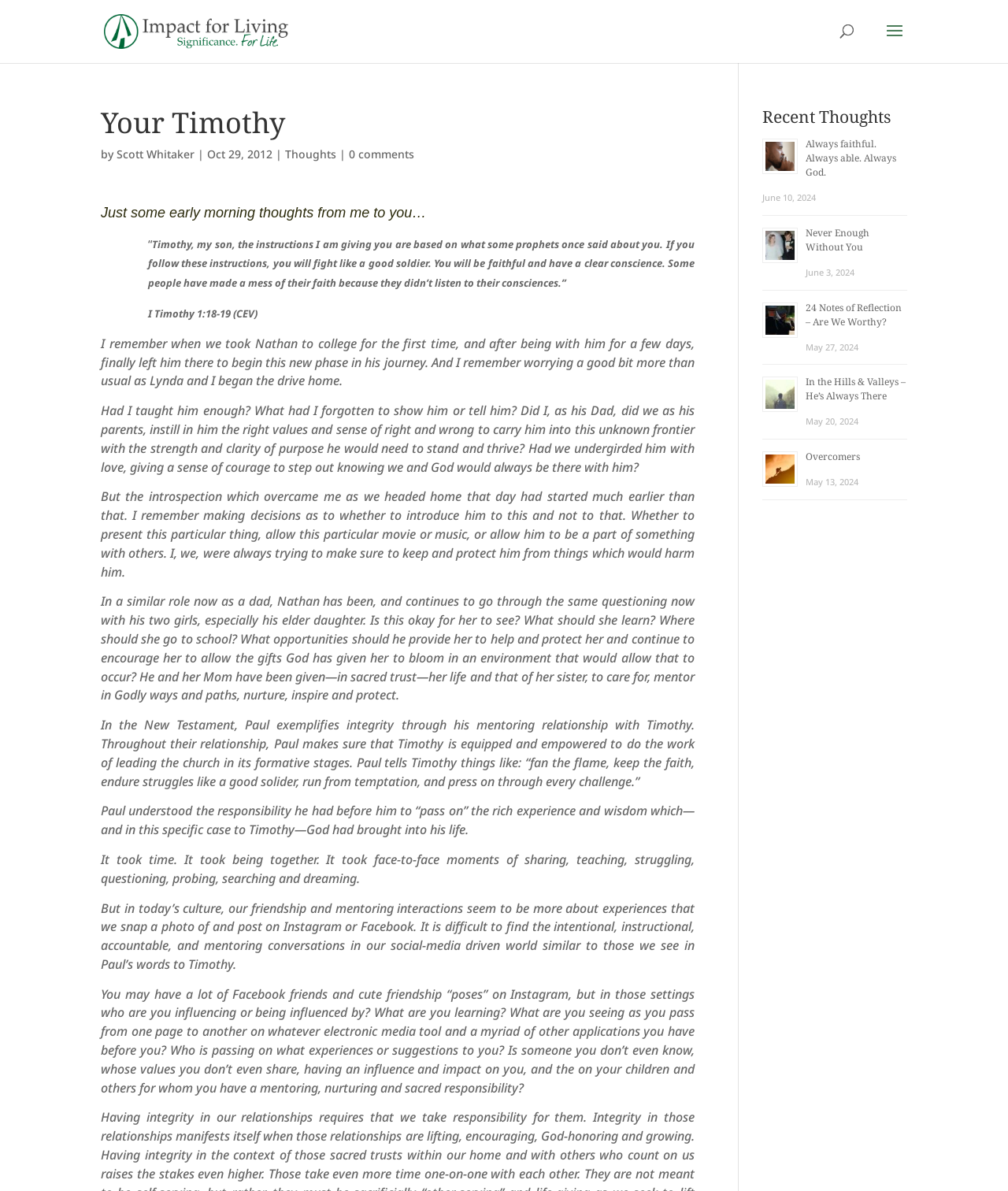How many recent thoughts are listed on the webpage?
Carefully analyze the image and provide a detailed answer to the question.

I determined the answer by counting the number of heading elements with the class 'Recent Thoughts', which are located below the heading 'Recent Thoughts'. There are 5 such elements, each with a different title and date.